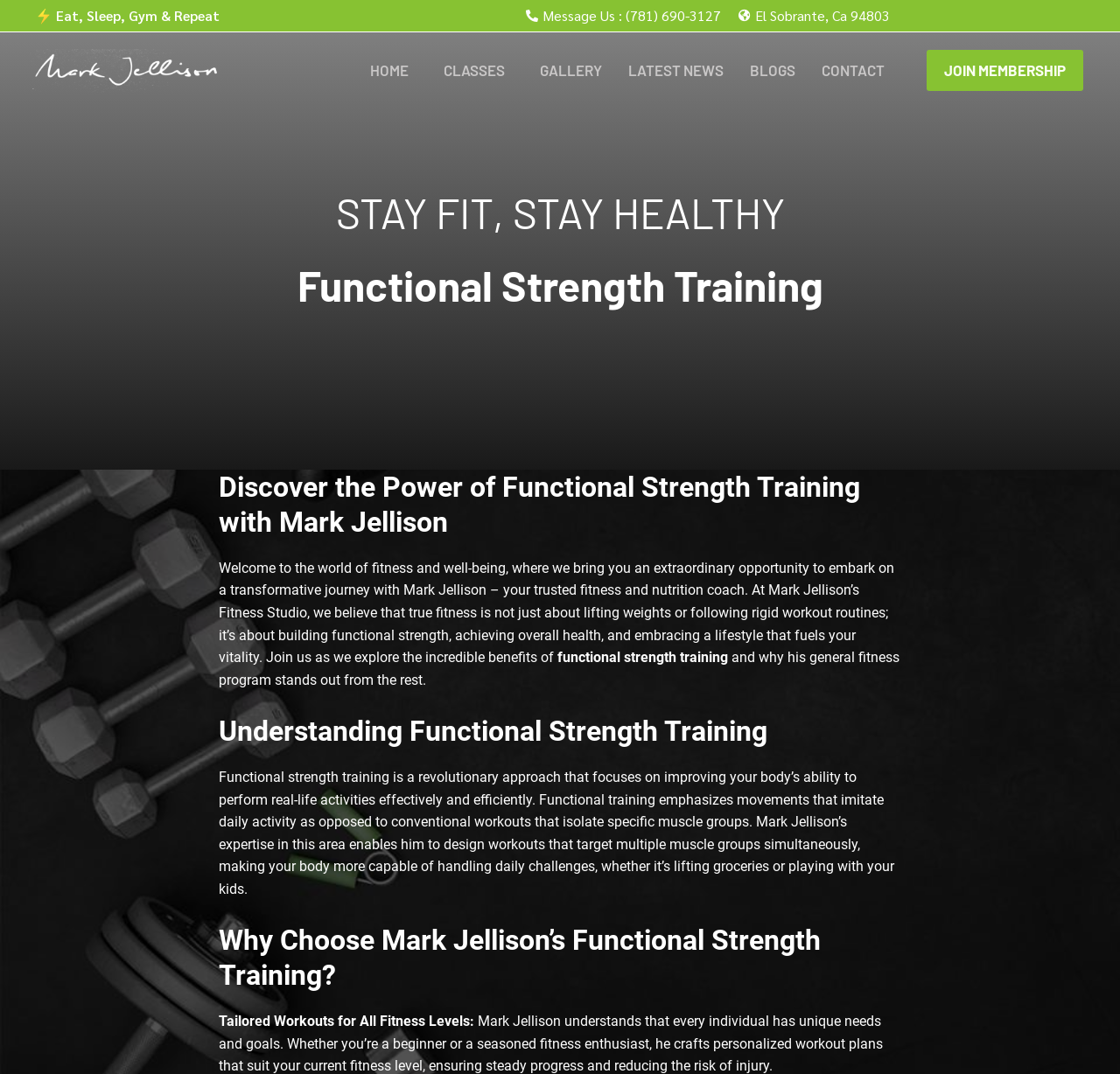Please identify the bounding box coordinates of the region to click in order to complete the given instruction: "Call the practice using the phone number". The coordinates should be four float numbers between 0 and 1, i.e., [left, top, right, bottom].

None